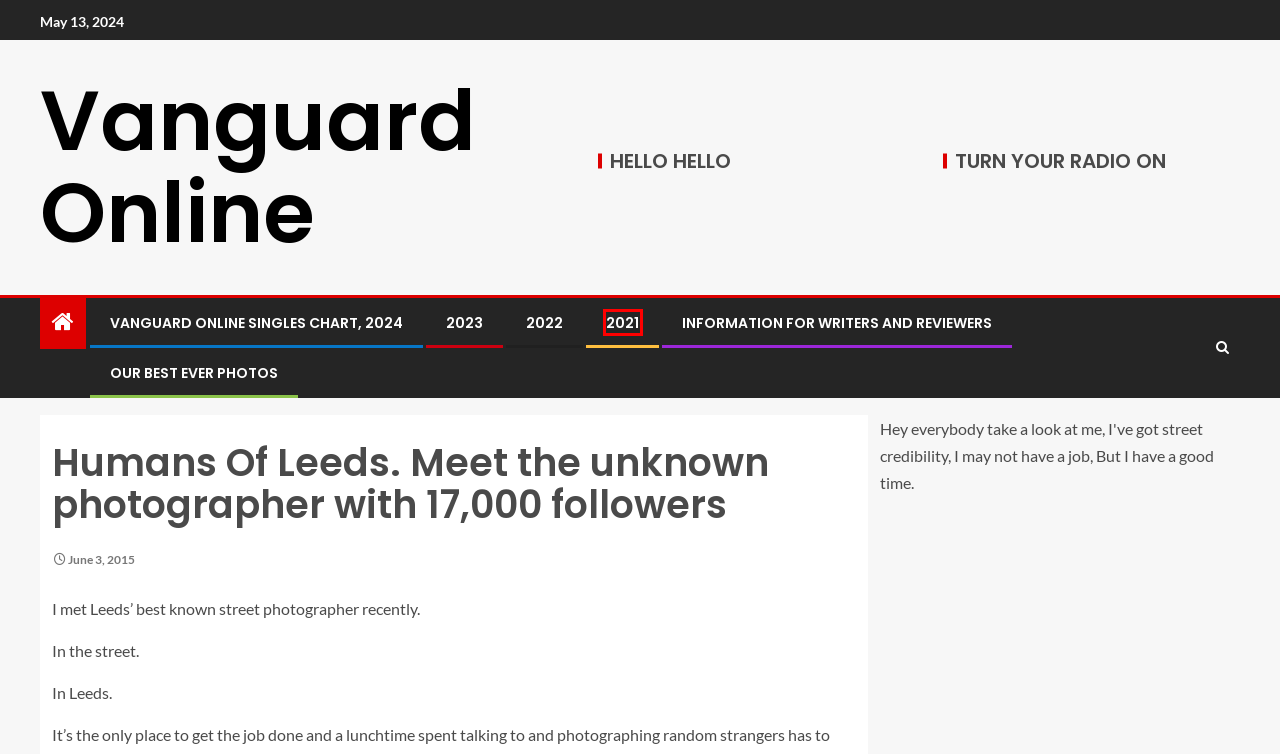You have a screenshot of a webpage with an element surrounded by a red bounding box. Choose the webpage description that best describes the new page after clicking the element inside the red bounding box. Here are the candidates:
A. Vanguard Online Chart, 2022 – Vanguard Online
B. Home - Lambert's Yard
C. Cattle and Cane release folk gem ‘Come Home’ and announce UK tour – Vanguard Online
D. Our best ever photos – Vanguard Online
E. Vanguard Online
F. Vanguard Online Singles Chart, 2024 – Vanguard Online
G. Vanguard Online Singles Chart, 2023 – Vanguard Online
H. Vanguard Online Chart, 2021 – Vanguard Online

H